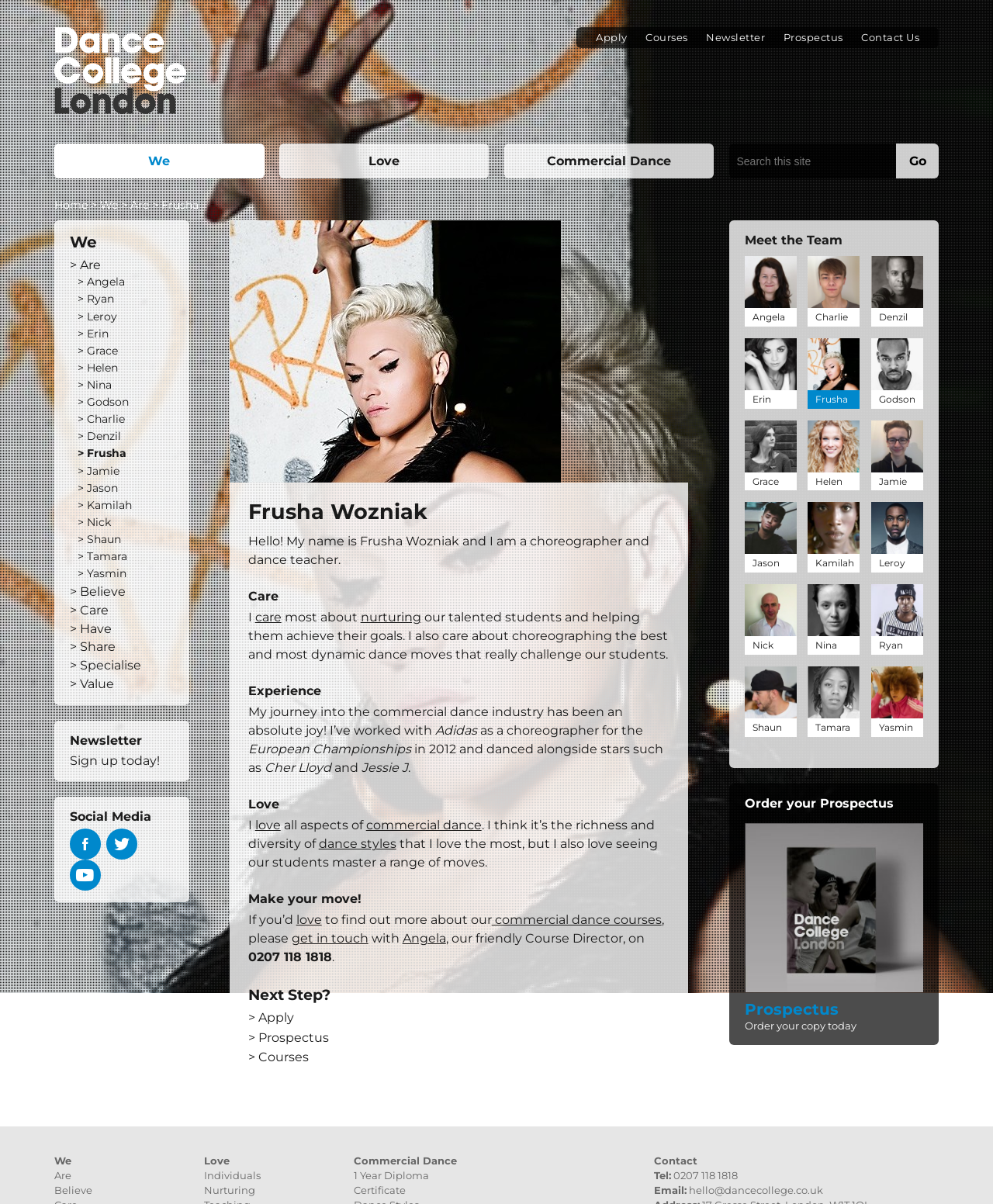Provide the bounding box for the UI element matching this description: "How Do I…".

None